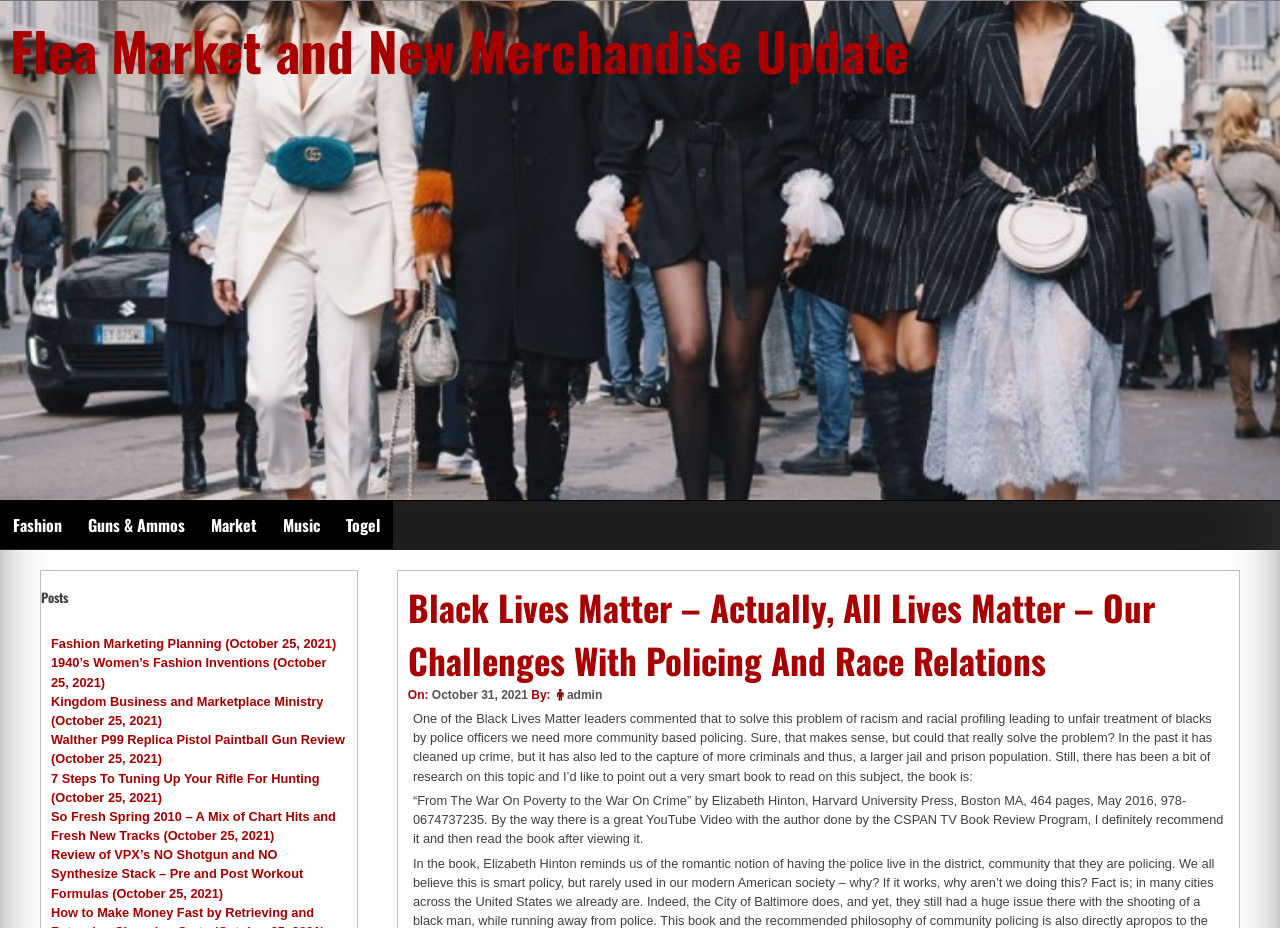What is the title of the book recommended in the article?
Give a comprehensive and detailed explanation for the question.

The article recommends a book titled 'From The War On Poverty to the War On Crime' by Elizabeth Hinton, published by Harvard University Press in 2016.